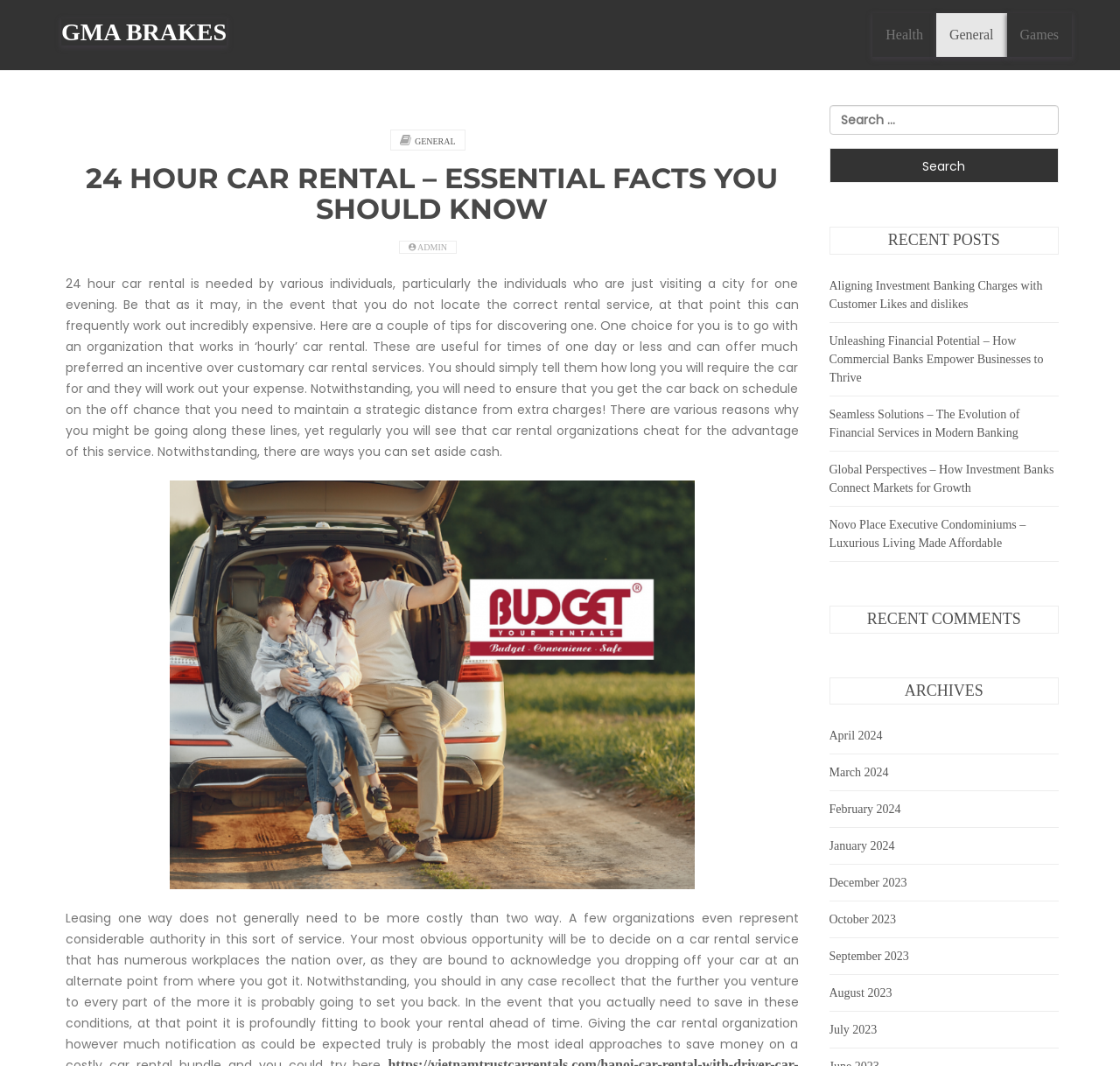Using the description "July 2023", predict the bounding box of the relevant HTML element.

[0.74, 0.96, 0.783, 0.972]